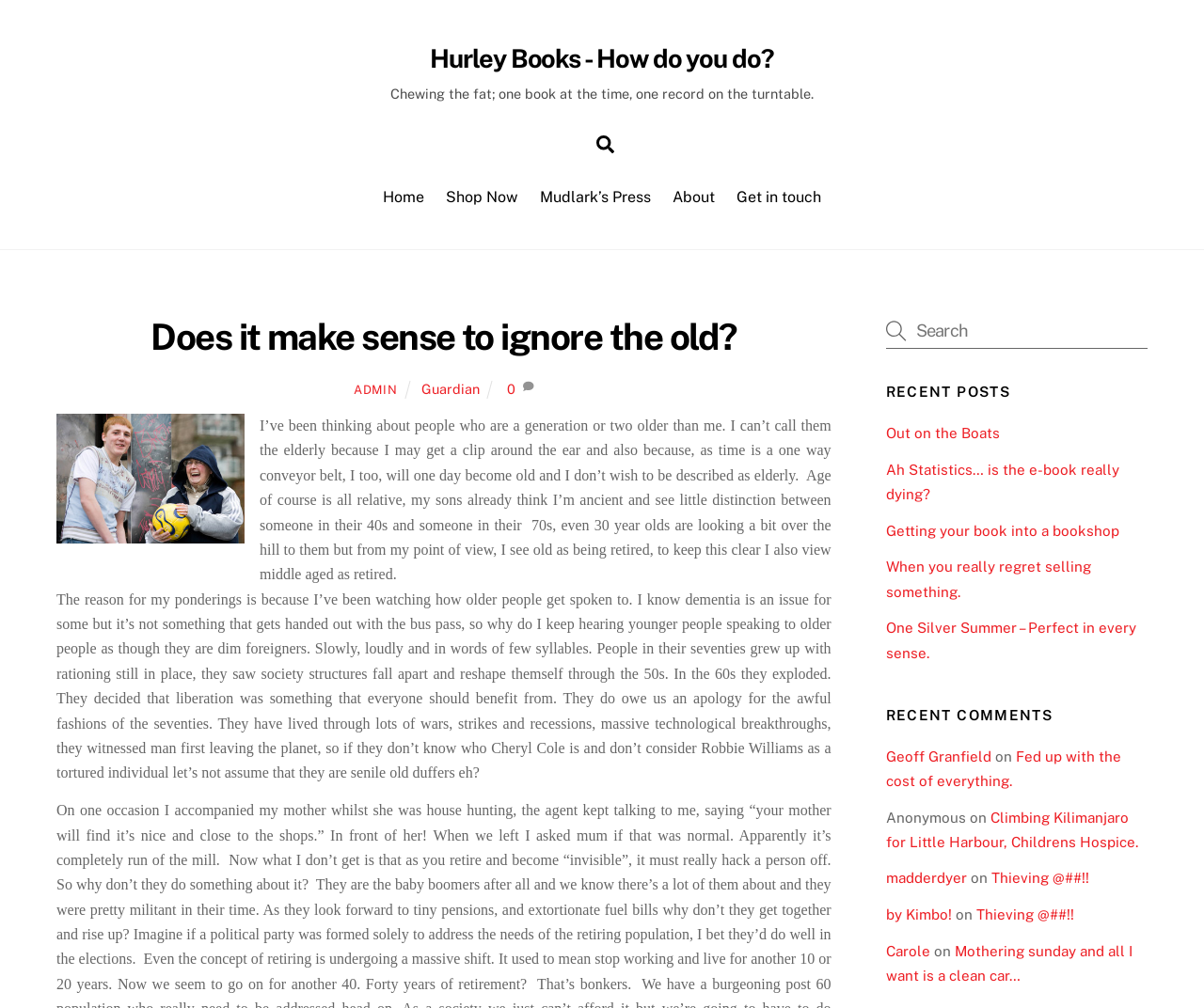Respond to the question below with a single word or phrase:
What is the name of the website?

Hurley Books